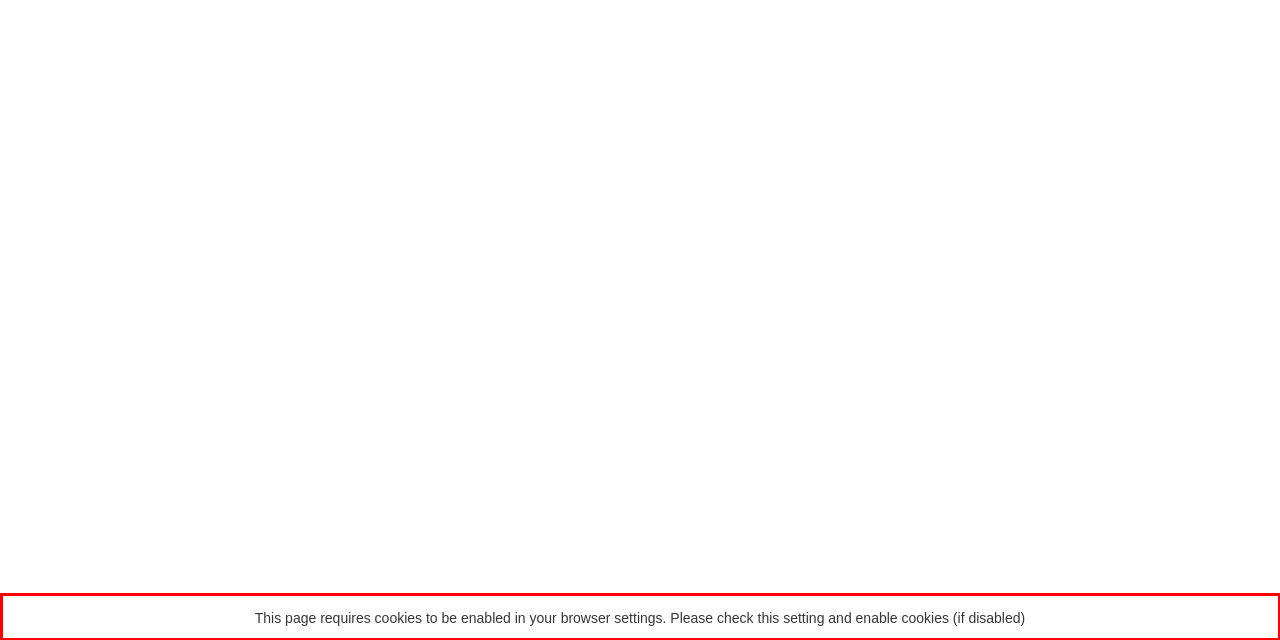Perform OCR on the text inside the red-bordered box in the provided screenshot and output the content.

This page requires cookies to be enabled in your browser settings. Please check this setting and enable cookies (if disabled)